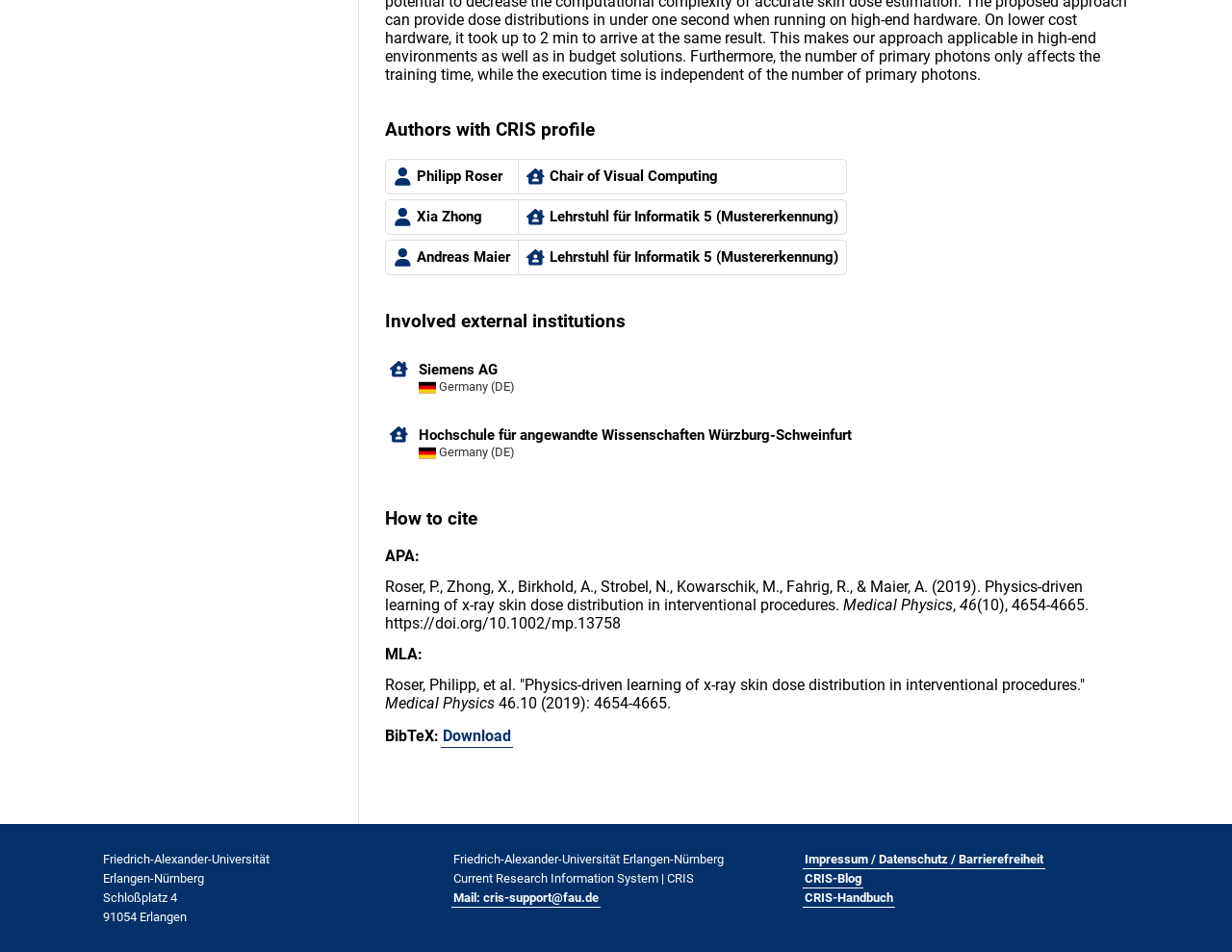Highlight the bounding box of the UI element that corresponds to this description: "Chair of Visual Computing".

[0.421, 0.167, 0.687, 0.204]